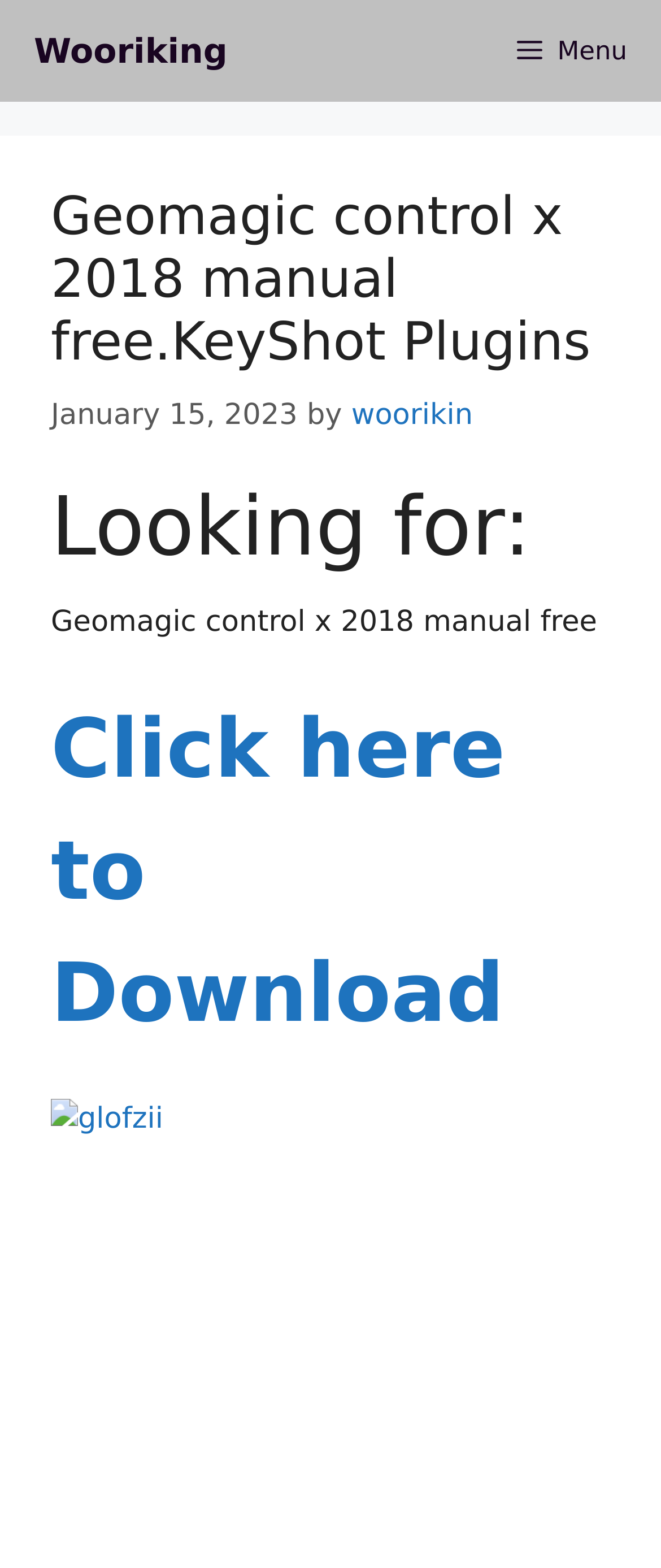Please provide a short answer using a single word or phrase for the question:
What is the date of the latest update?

January 15, 2023